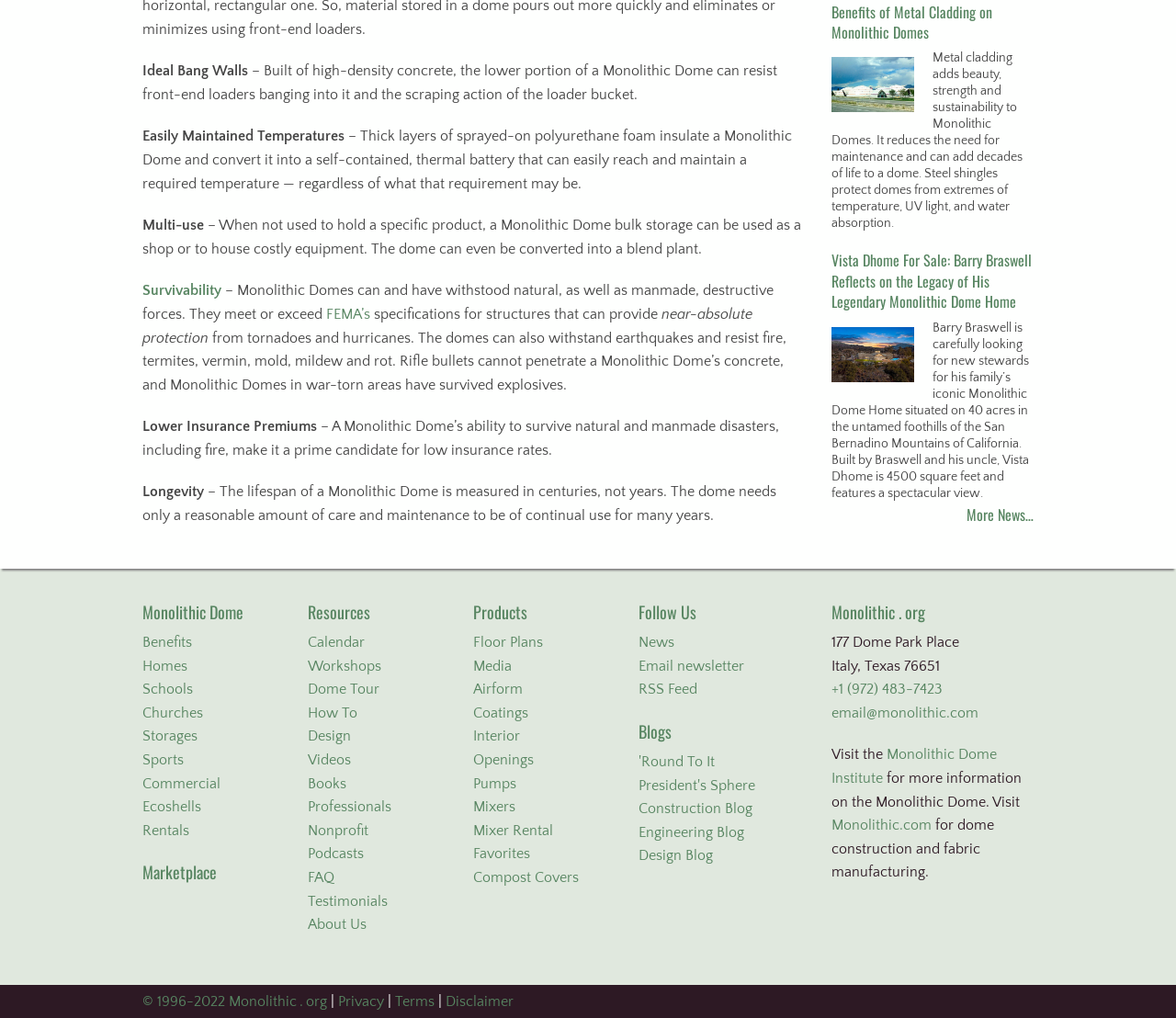What is the expected lifespan of a Monolithic Dome?
Kindly answer the question with as much detail as you can.

I found the answer by reading the text 'The lifespan of a Monolithic Dome is measured in centuries, not years.' which describes the expected lifespan of a Monolithic Dome.